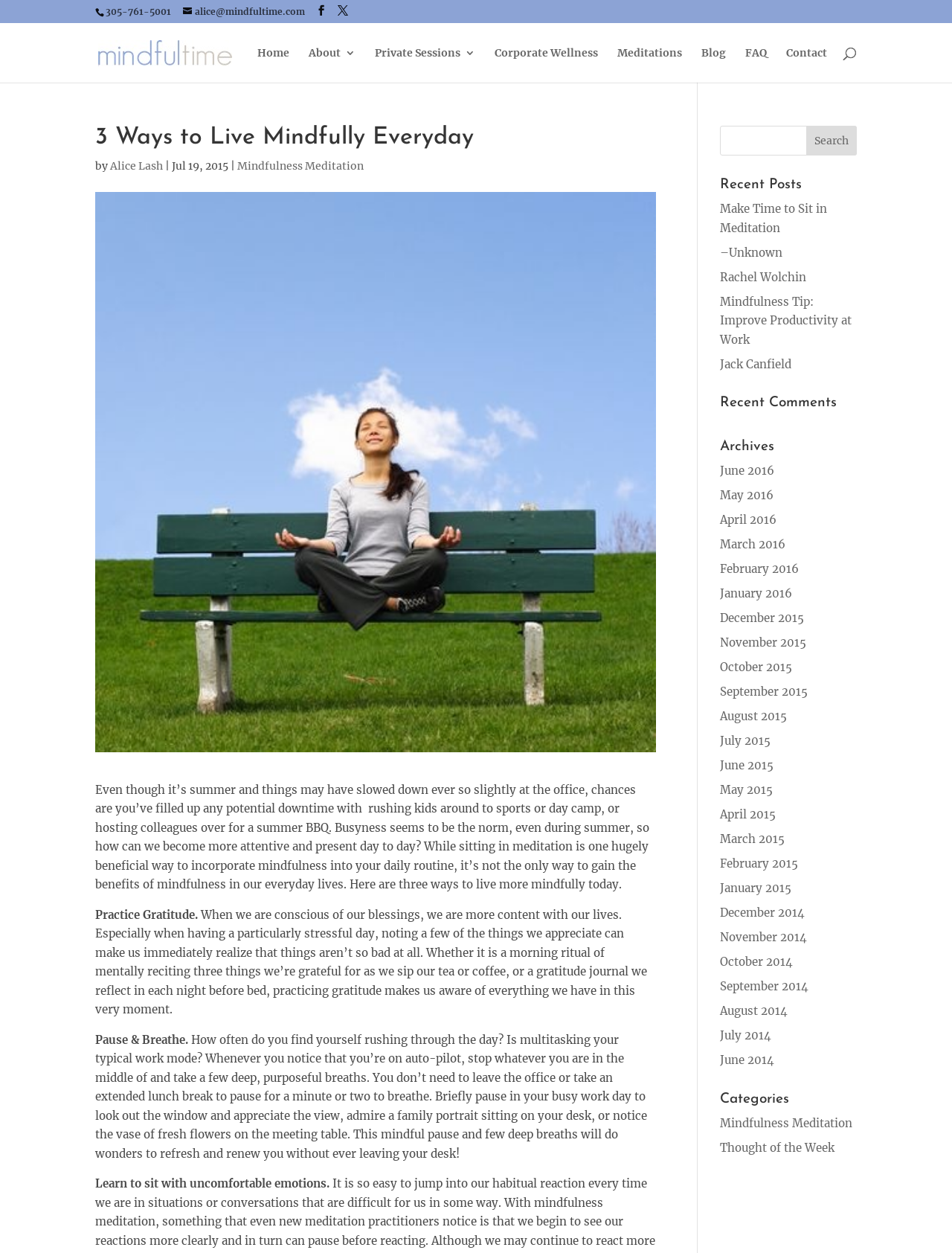Provide a short answer to the following question with just one word or phrase: How many links are there in the 'Recent Posts' section?

4